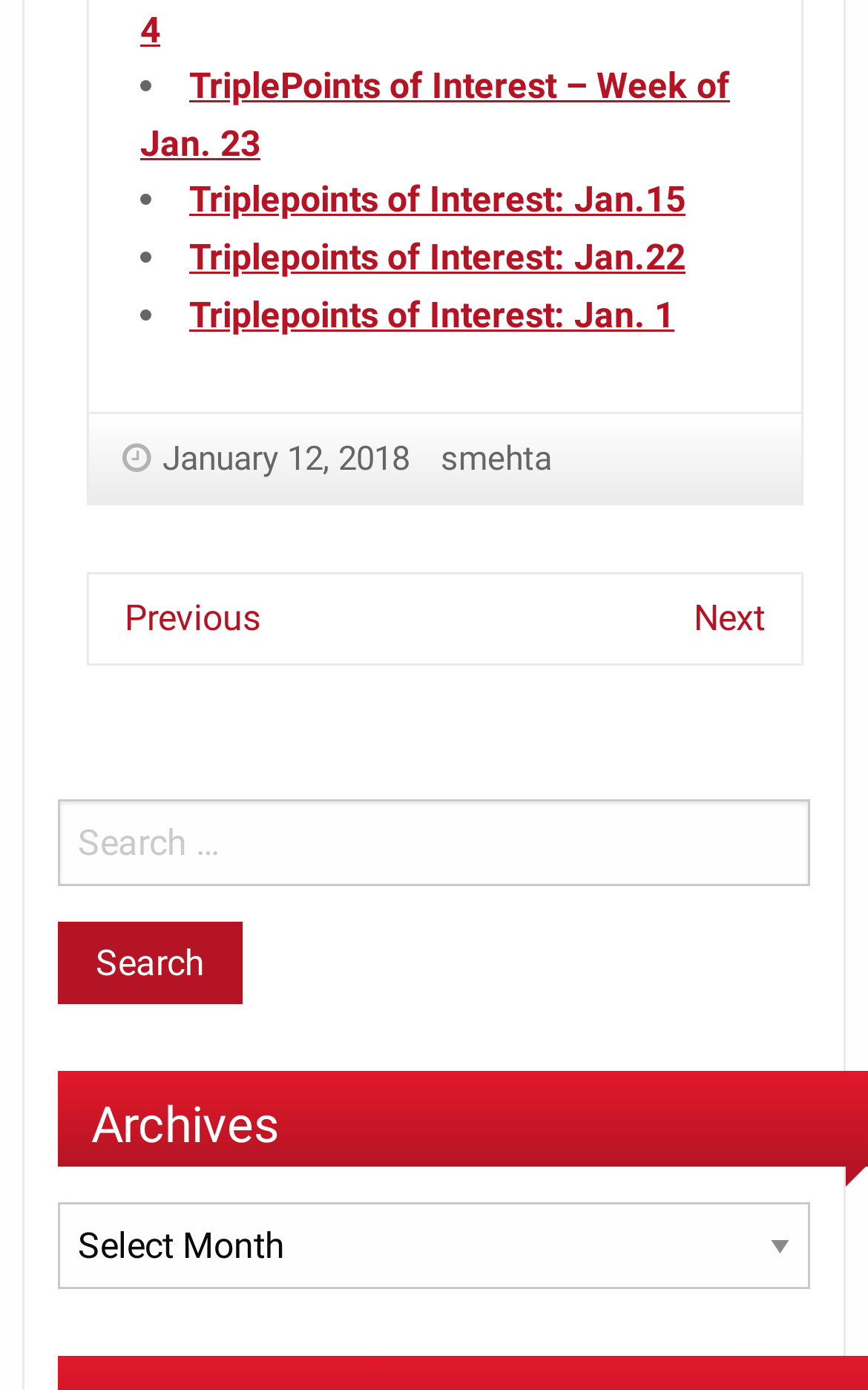Please determine the bounding box coordinates for the element that should be clicked to follow these instructions: "Toggle search".

None